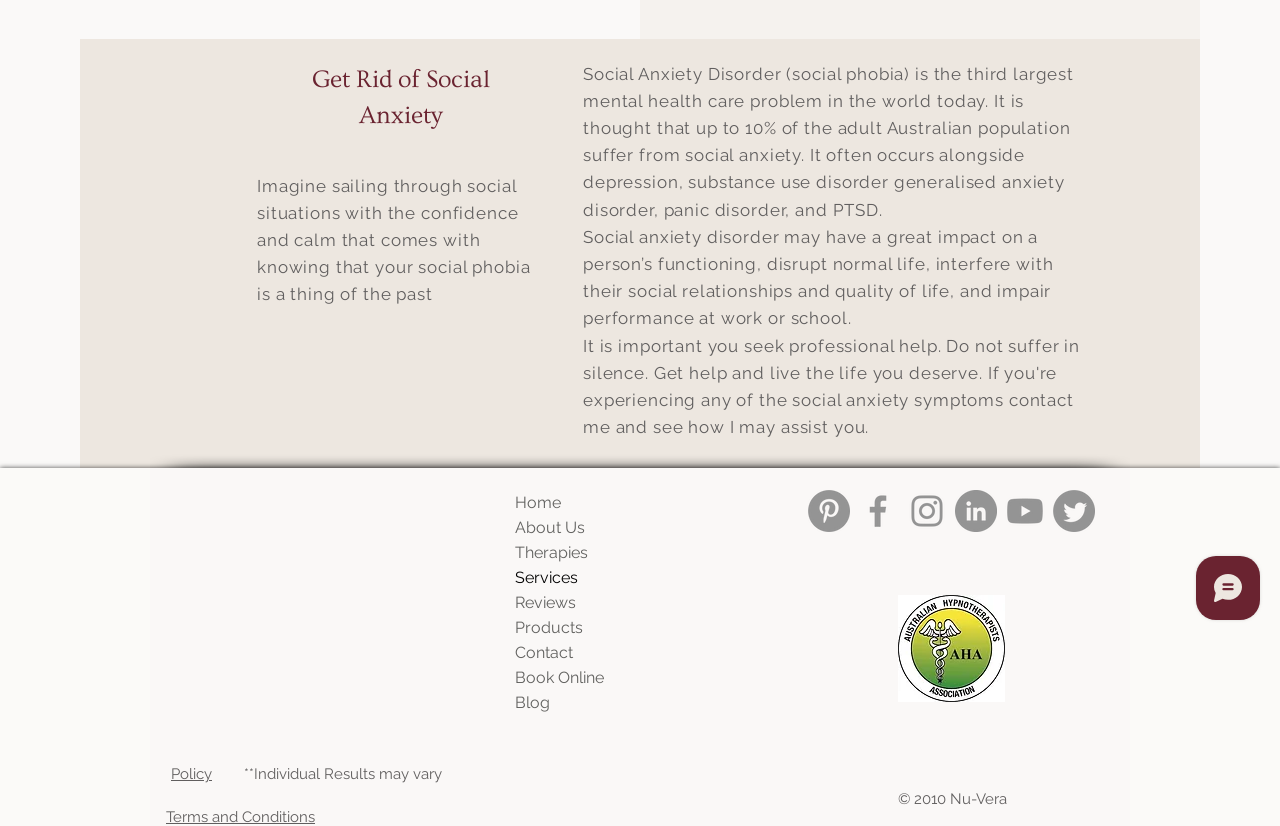Determine the bounding box for the UI element as described: "Products". The coordinates should be represented as four float numbers between 0 and 1, formatted as [left, top, right, bottom].

[0.402, 0.745, 0.597, 0.775]